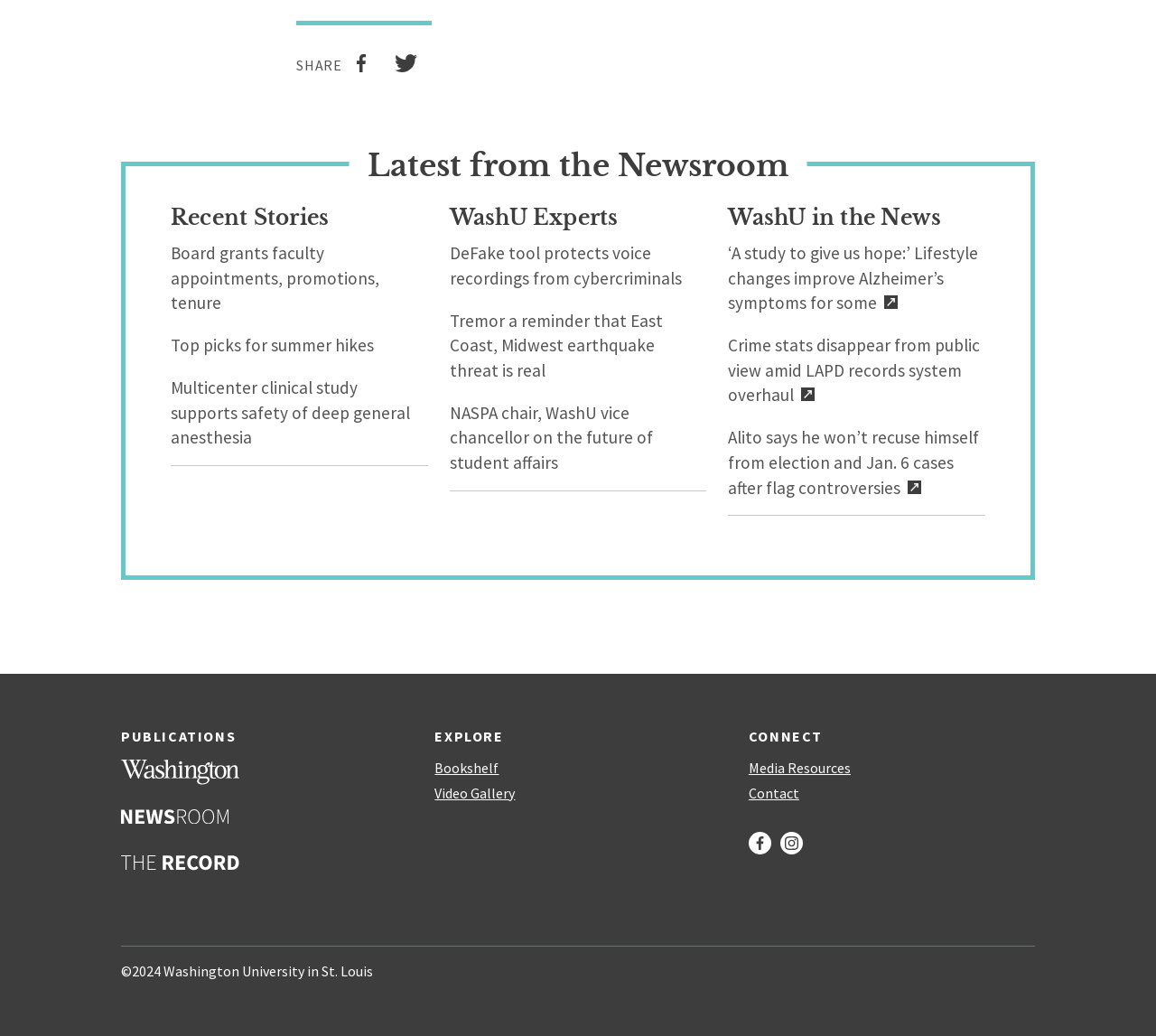Analyze the image and deliver a detailed answer to the question: What is the name of the university associated with this webpage?

The webpage has multiple references to Washington University, including the copyright notice at the bottom, which mentions 'Washington University in St. Louis'.